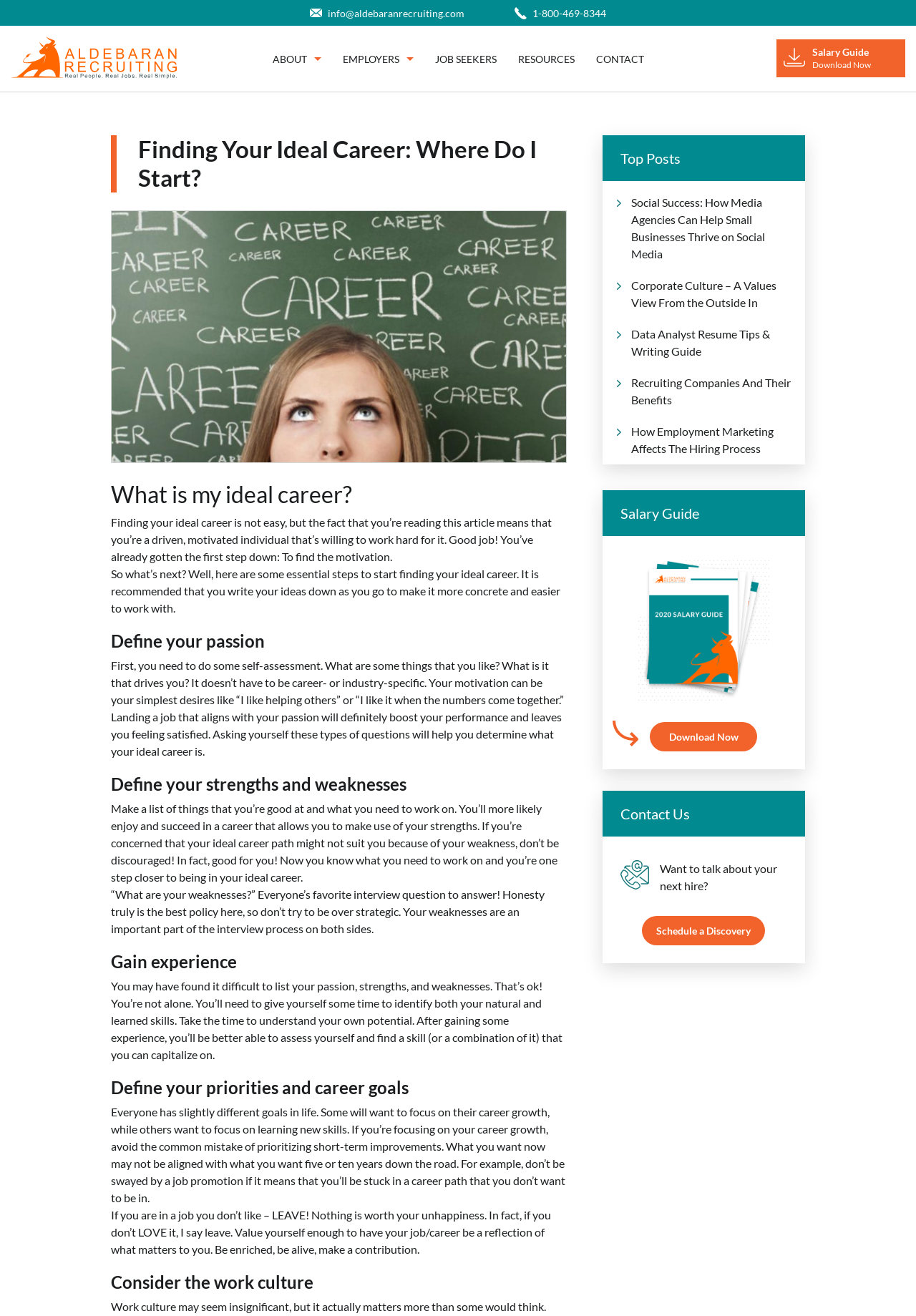Mark the bounding box of the element that matches the following description: "Recruiting Companies And Their Benefits".

[0.689, 0.285, 0.863, 0.311]